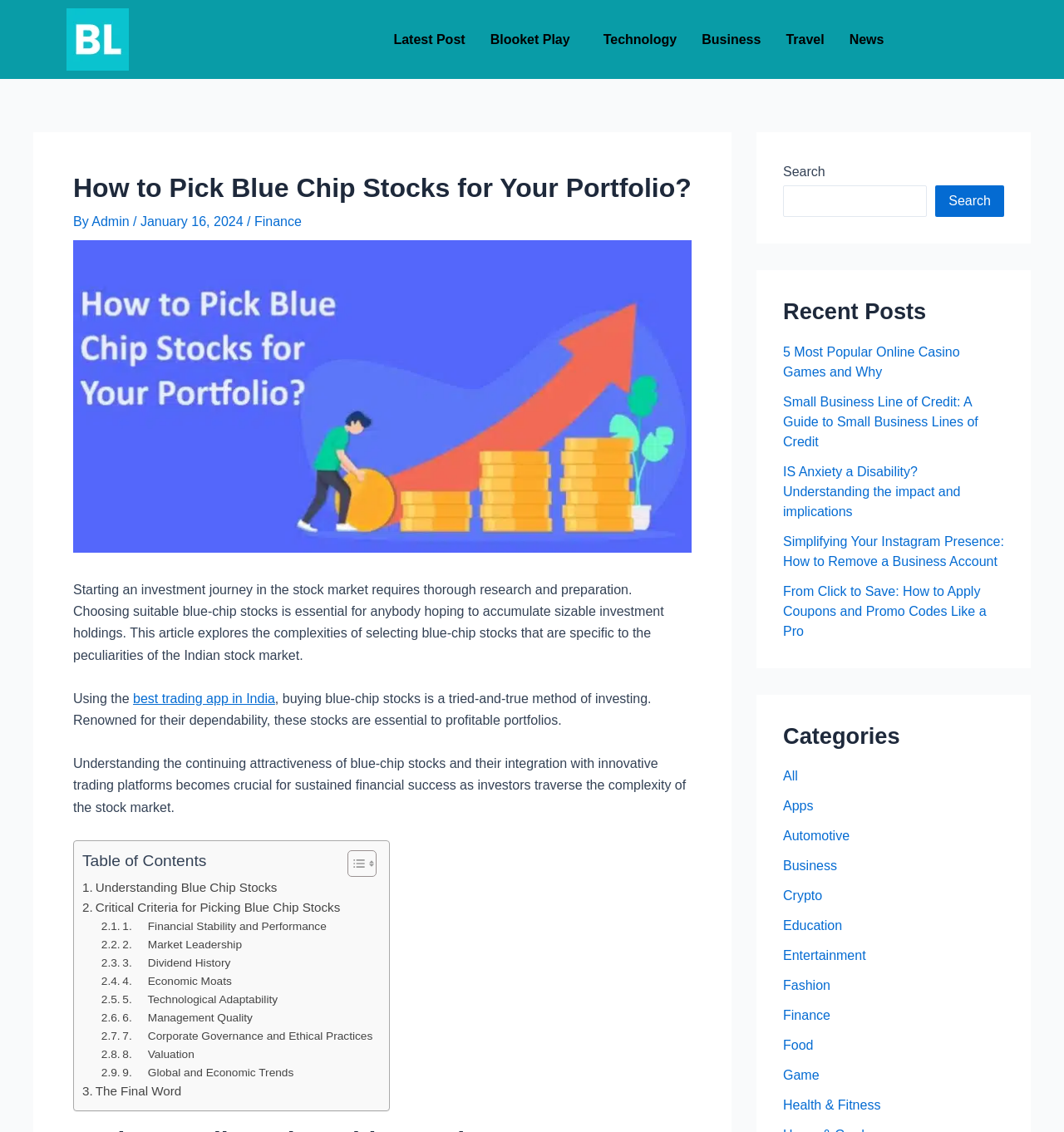Please provide the bounding box coordinates for the element that needs to be clicked to perform the instruction: "Read the 'How to Pick Blue Chip Stocks for Your Portfolio?' article". The coordinates must consist of four float numbers between 0 and 1, formatted as [left, top, right, bottom].

[0.069, 0.152, 0.65, 0.18]